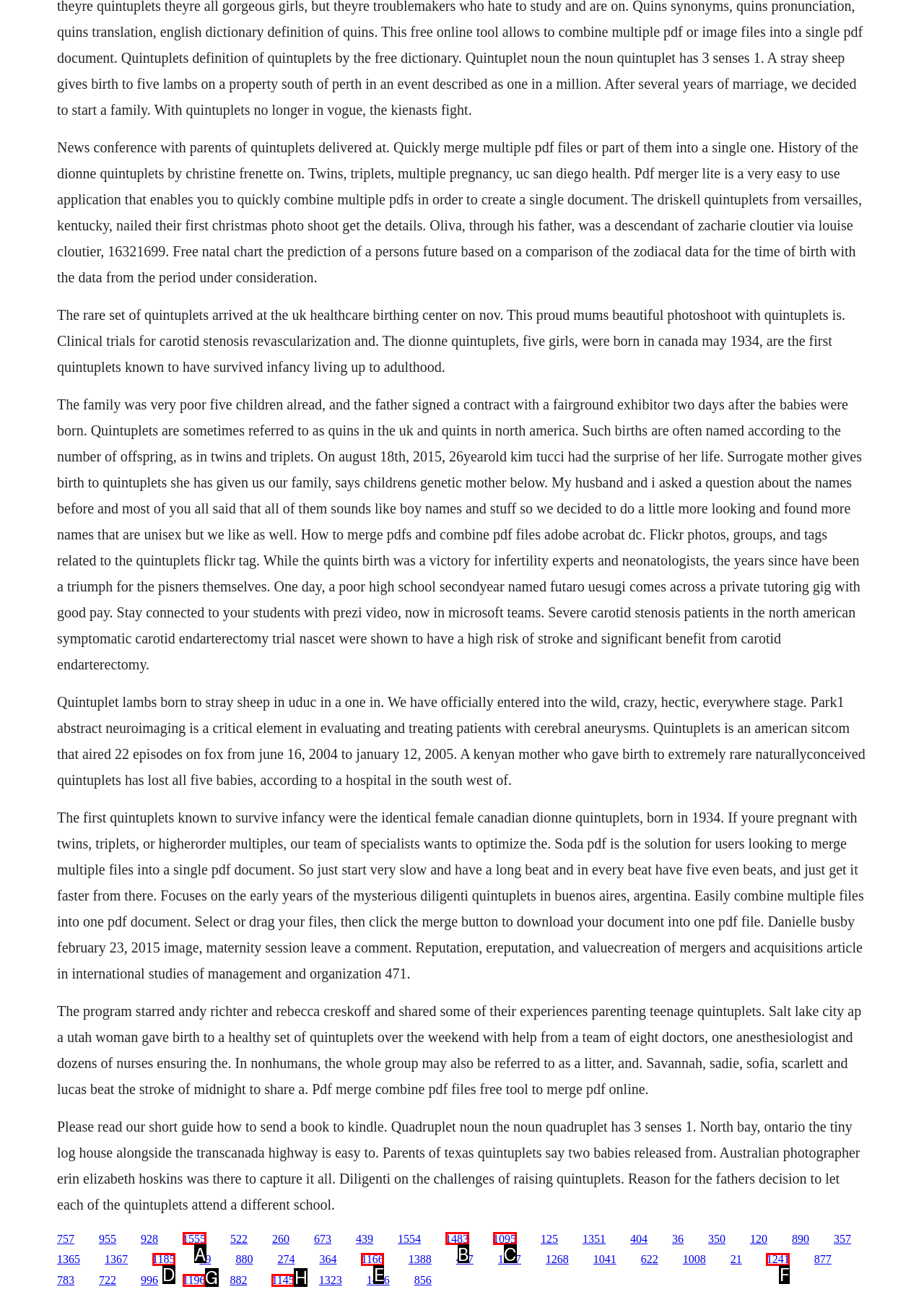Given the description: 1483, identify the HTML element that fits best. Respond with the letter of the correct option from the choices.

B